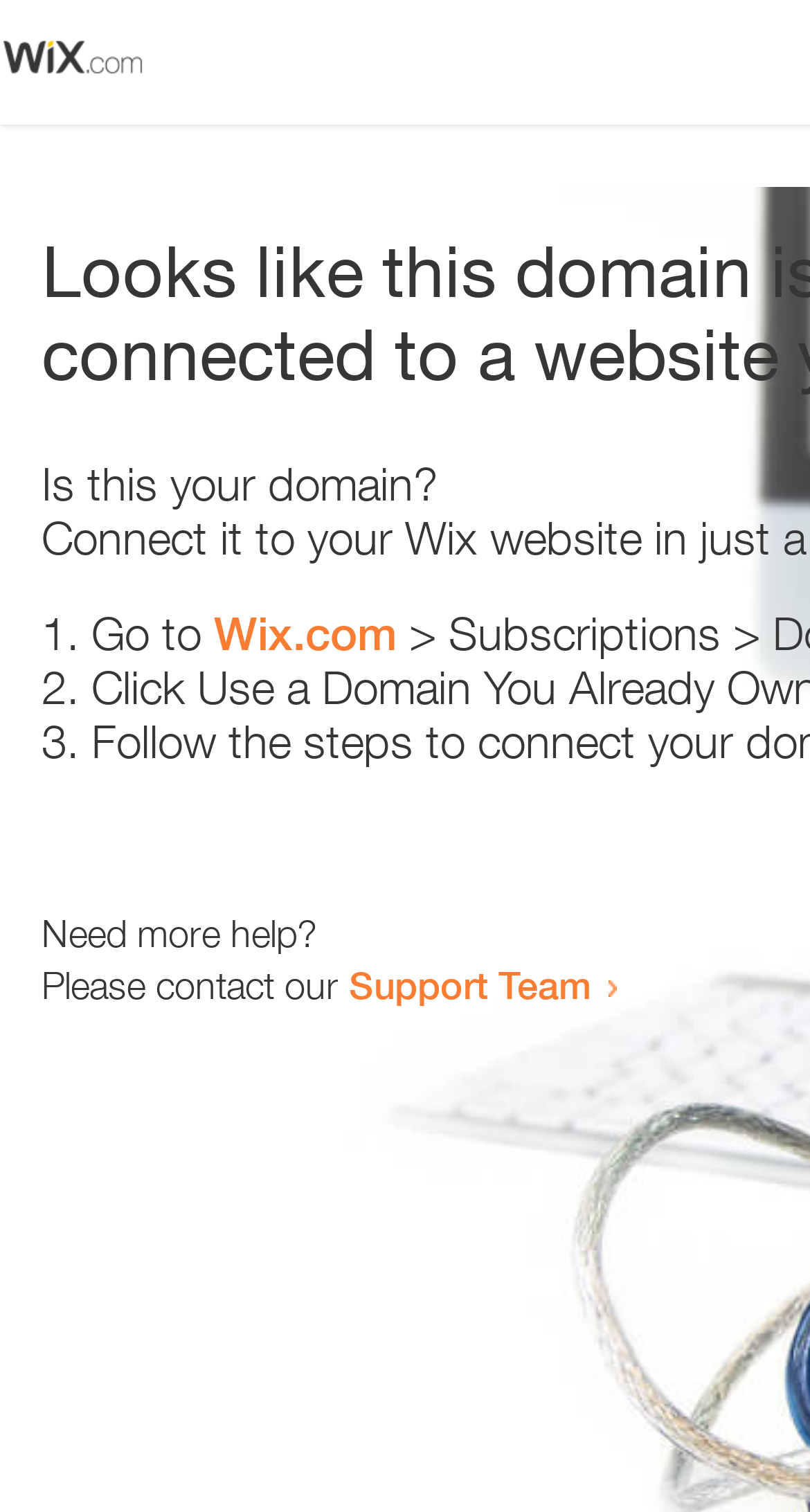What is the domain being referred to?
Give a detailed explanation using the information visible in the image.

The webpage contains a link 'Wix.com' which suggests that the domain being referred to is Wix.com. This can be inferred from the context of the sentence 'Go to Wix.com'.